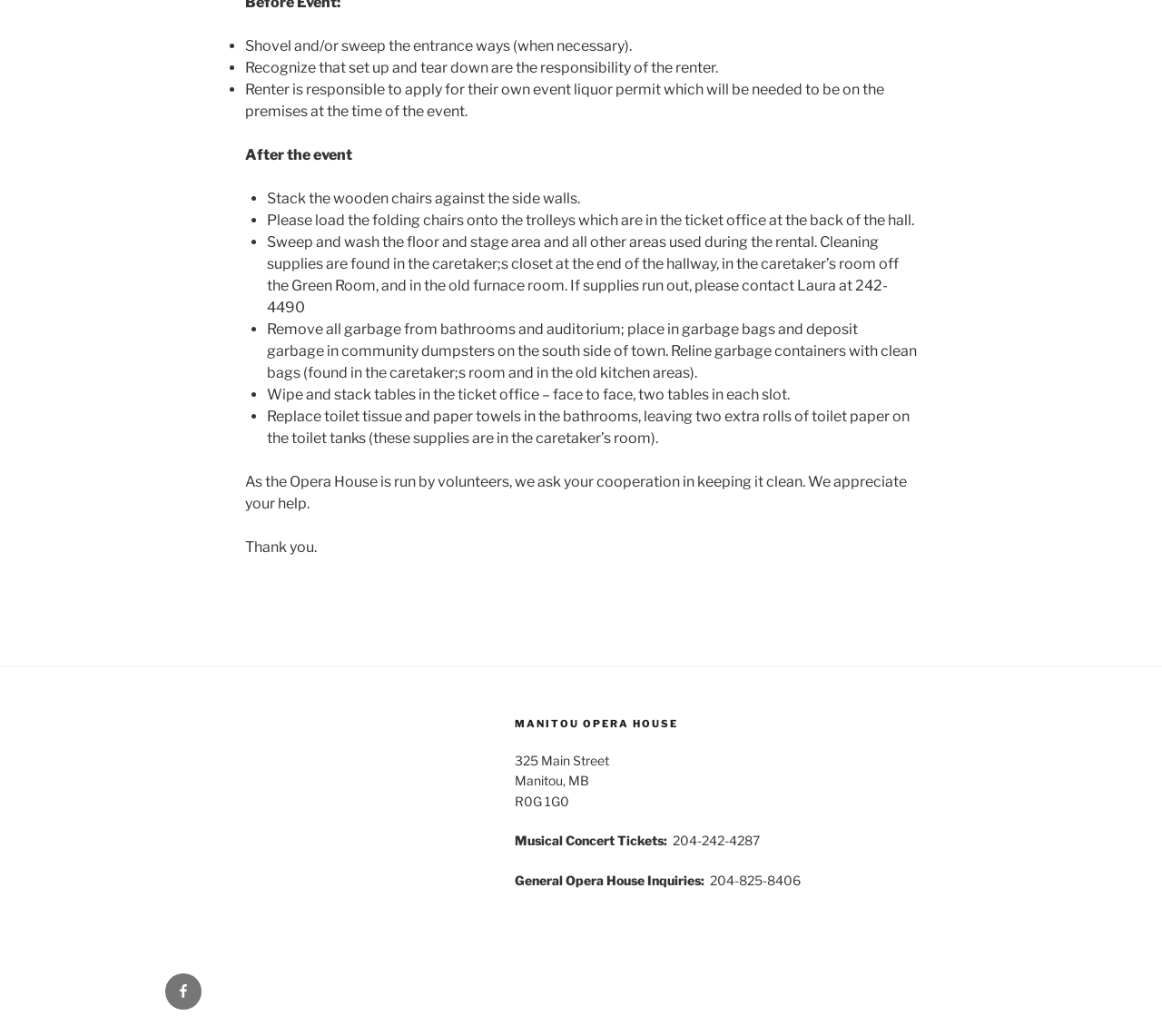Please find the bounding box for the UI element described by: "Facebook".

[0.142, 0.939, 0.173, 0.975]